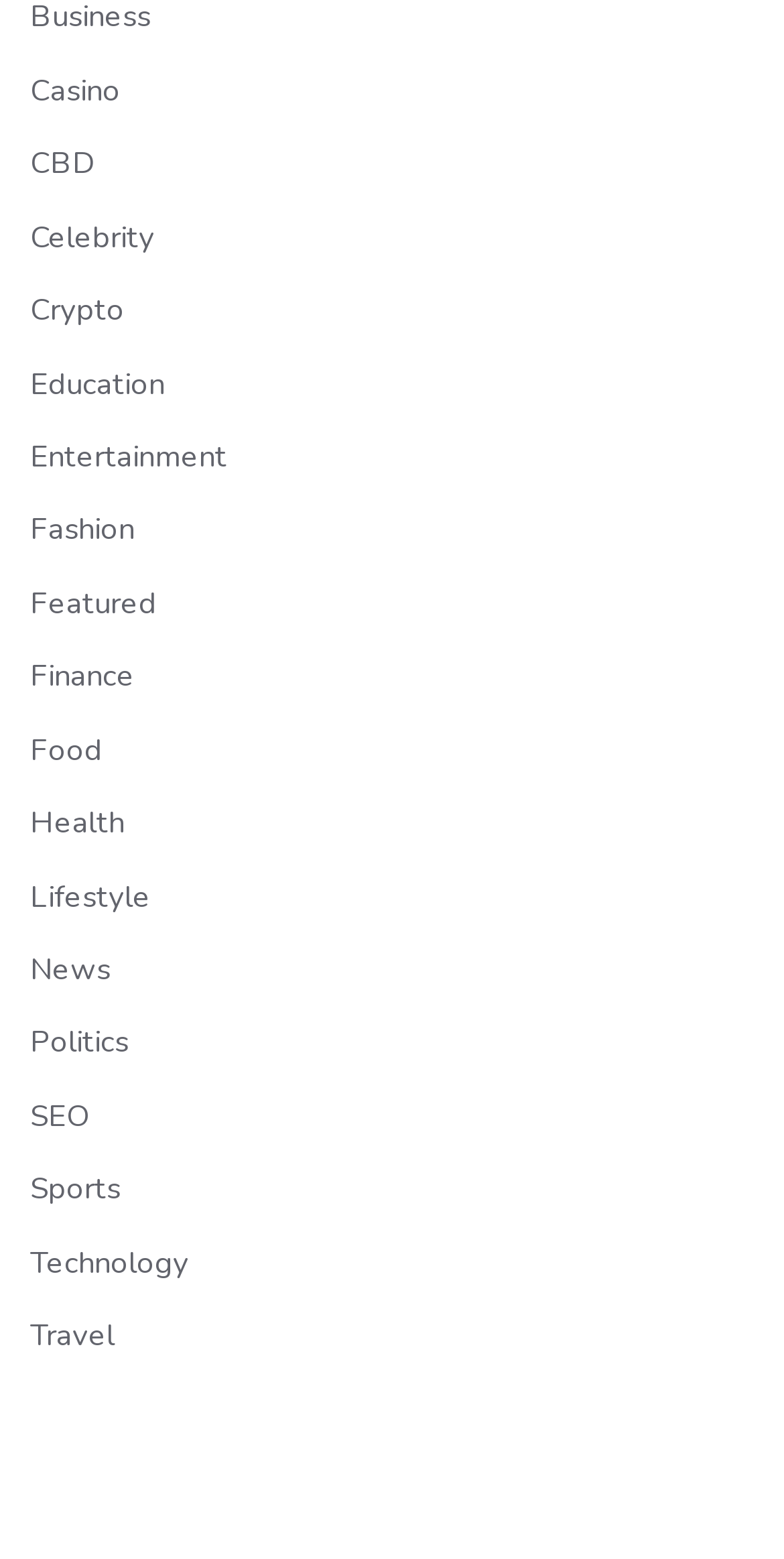What is the last category listed?
Look at the image and answer the question with a single word or phrase.

Travel